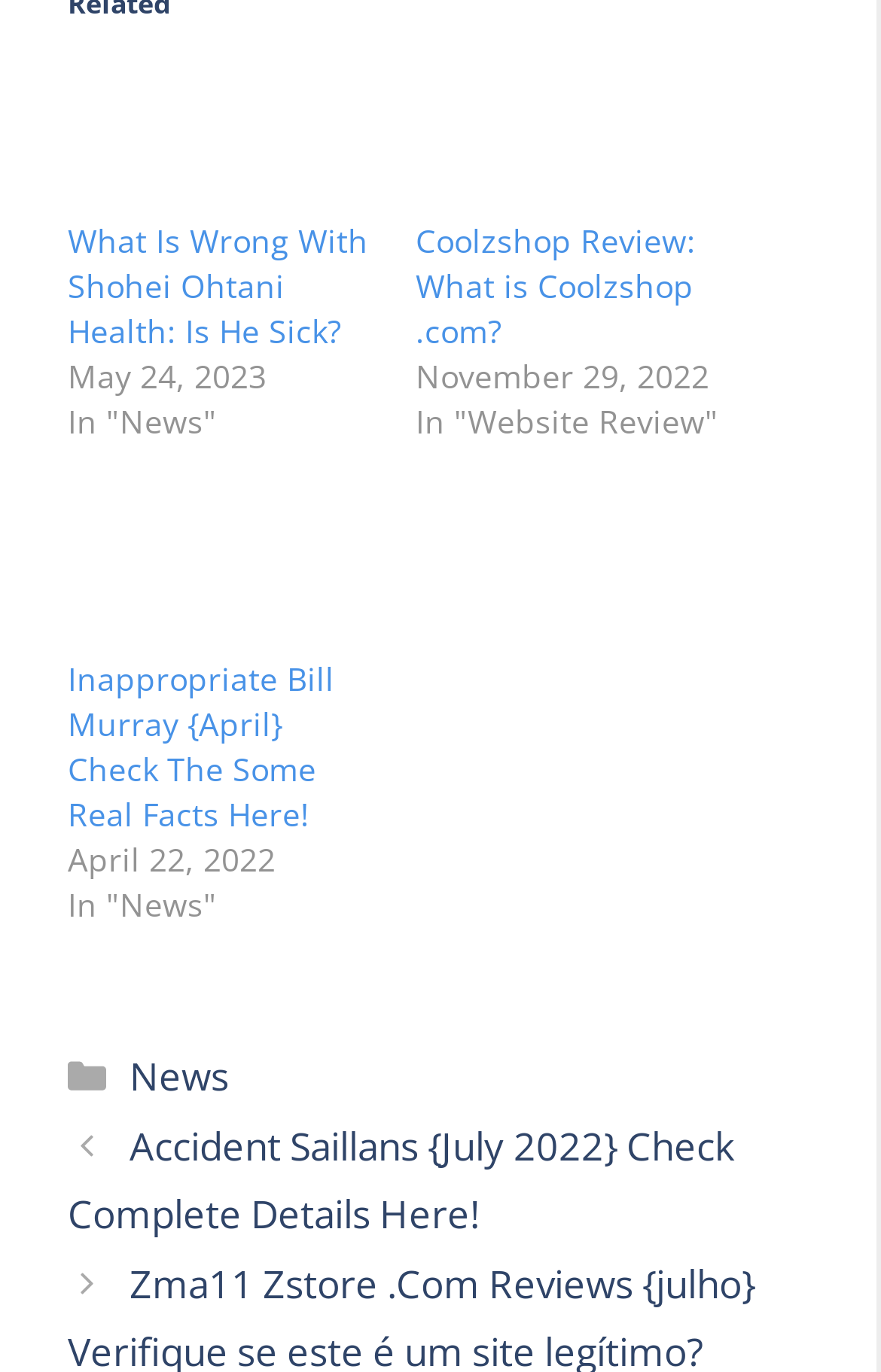Identify the bounding box coordinates for the element you need to click to achieve the following task: "Check Coolzshop review". The coordinates must be four float values ranging from 0 to 1, formatted as [left, top, right, bottom].

[0.472, 0.034, 0.815, 0.16]